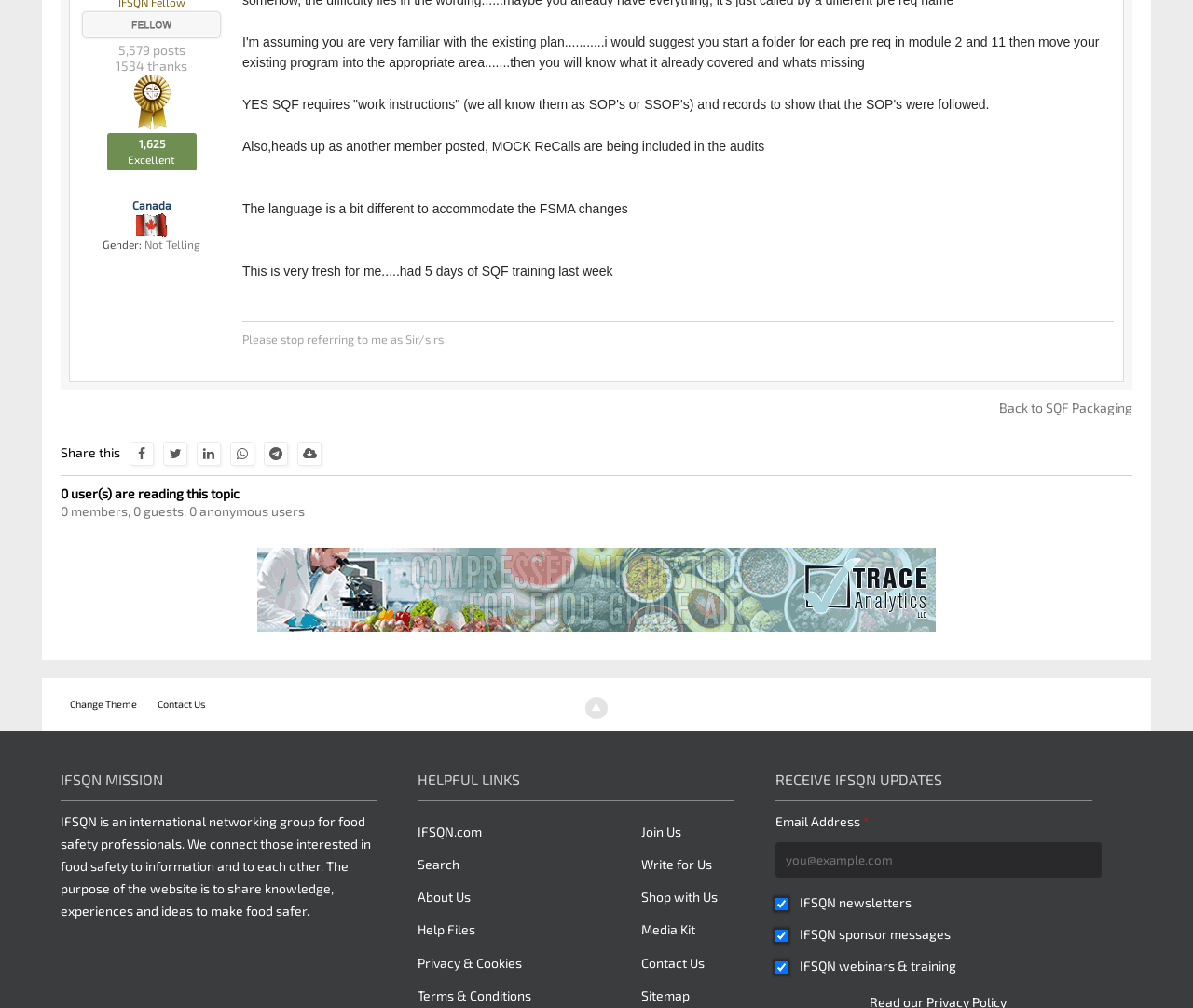Locate the bounding box coordinates of the element that should be clicked to fulfill the instruction: "Search for something".

None